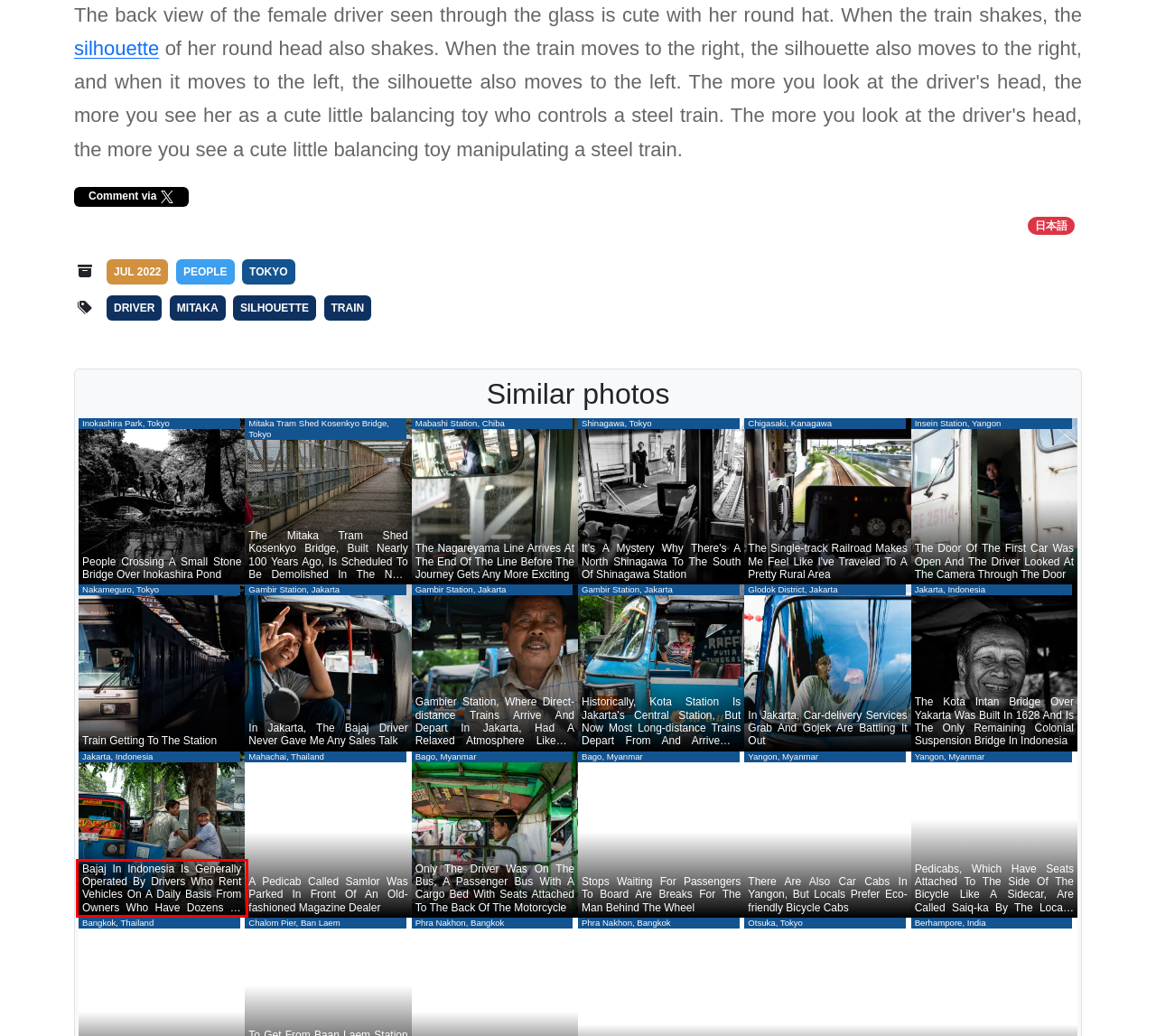Given a webpage screenshot, locate the red bounding box and extract the text content found inside it.

Bajaj In Indonesia Is Generally Operated By Drivers Who Rent Vehicles On A Daily Basis From Owners Who Have Dozens Of Vehicles